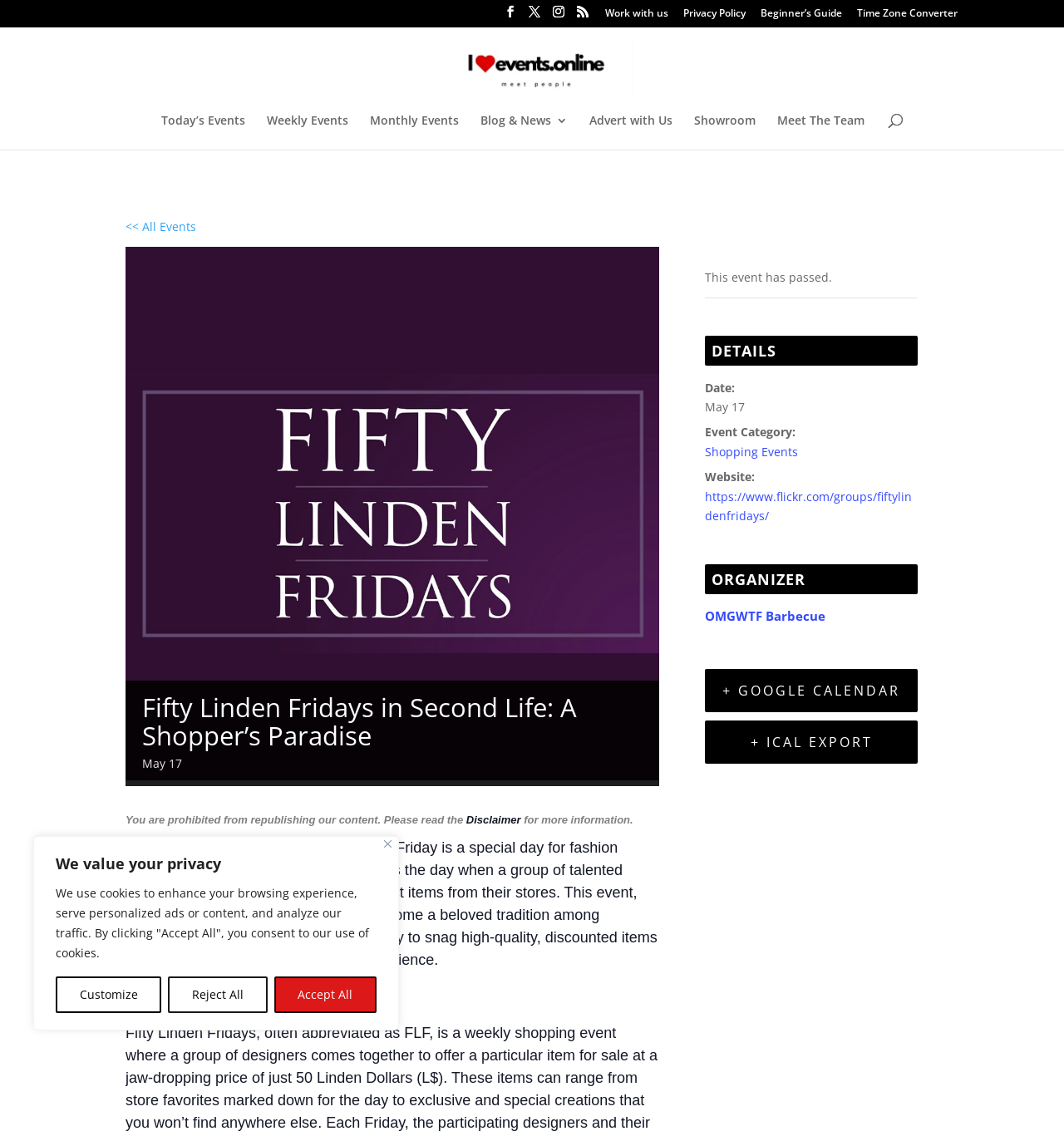What is Fifty Linden Fridays?
Look at the image and answer with only one word or phrase.

A special day for fashion enthusiasts and bargain hunters